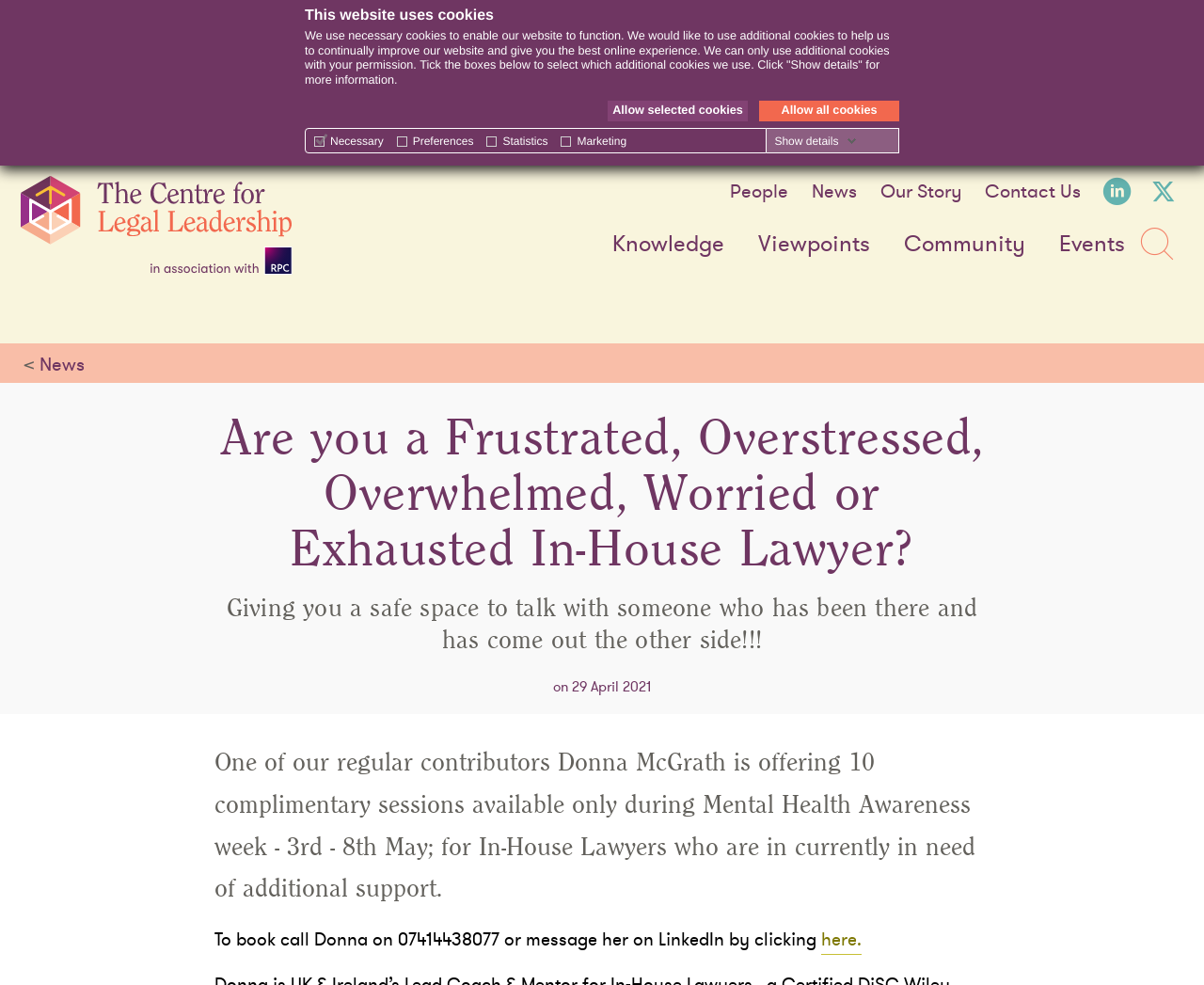Provide the bounding box coordinates of the UI element this sentence describes: "Contact Us".

[0.818, 0.184, 0.898, 0.204]